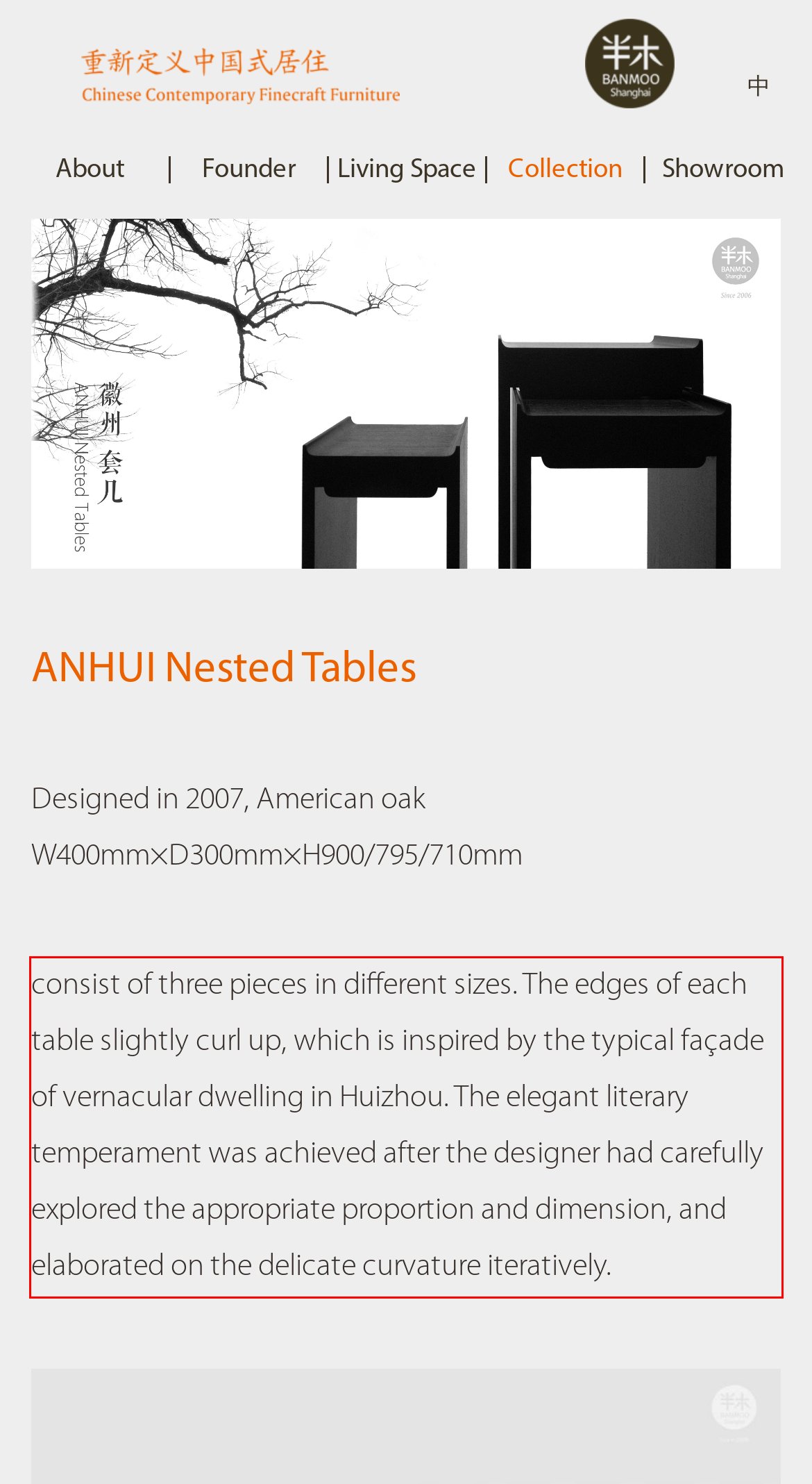You are provided with a screenshot of a webpage that includes a red bounding box. Extract and generate the text content found within the red bounding box.

consist of three pieces in different sizes. The edges of each table slightly curl up, which is inspired by the typical façade of vernacular dwelling in Huizhou. The elegant literary temperament was achieved after the designer had carefully explored the appropriate proportion and dimension, and elaborated on the delicate curvature iteratively.